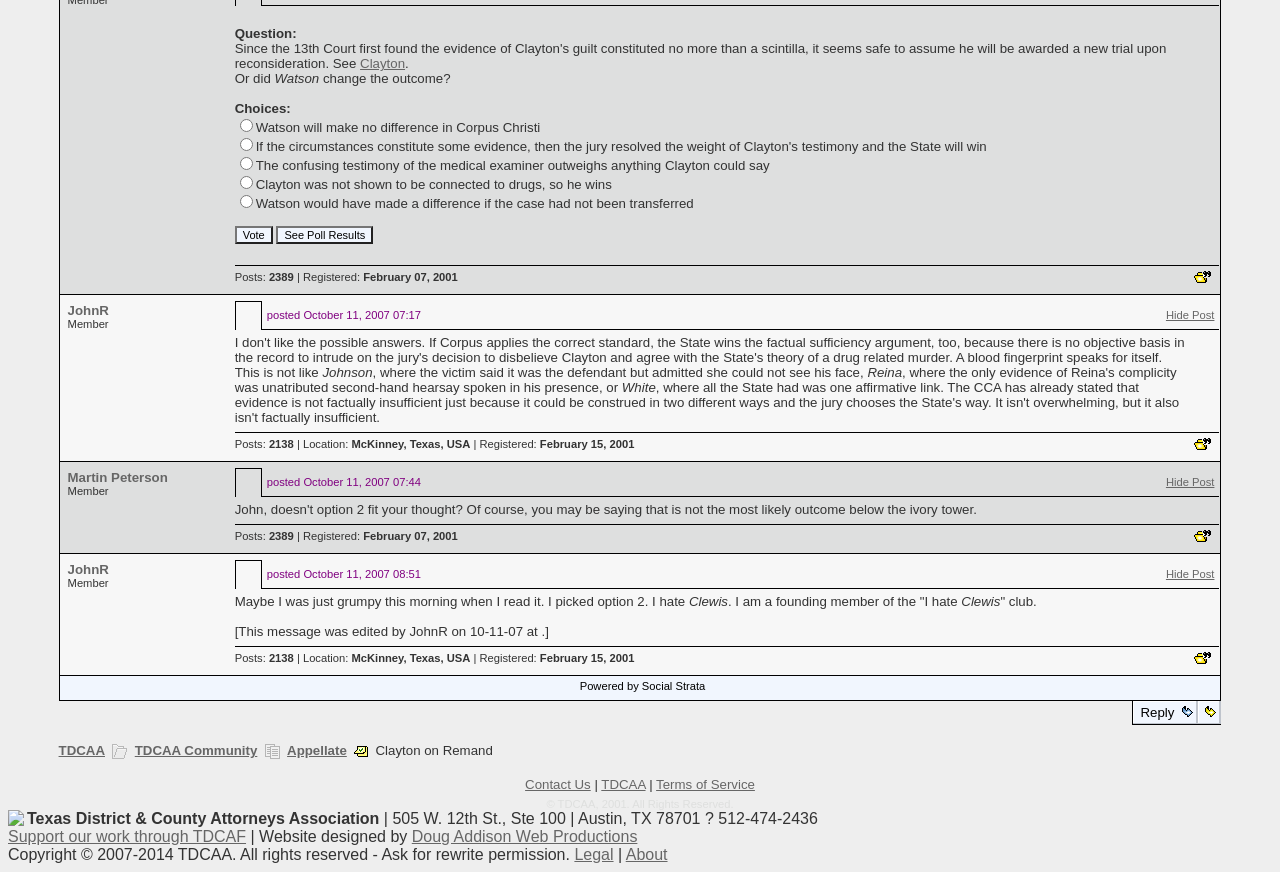Please provide the bounding box coordinates for the UI element as described: "JohnR". The coordinates must be four floats between 0 and 1, represented as [left, top, right, bottom].

[0.053, 0.644, 0.085, 0.661]